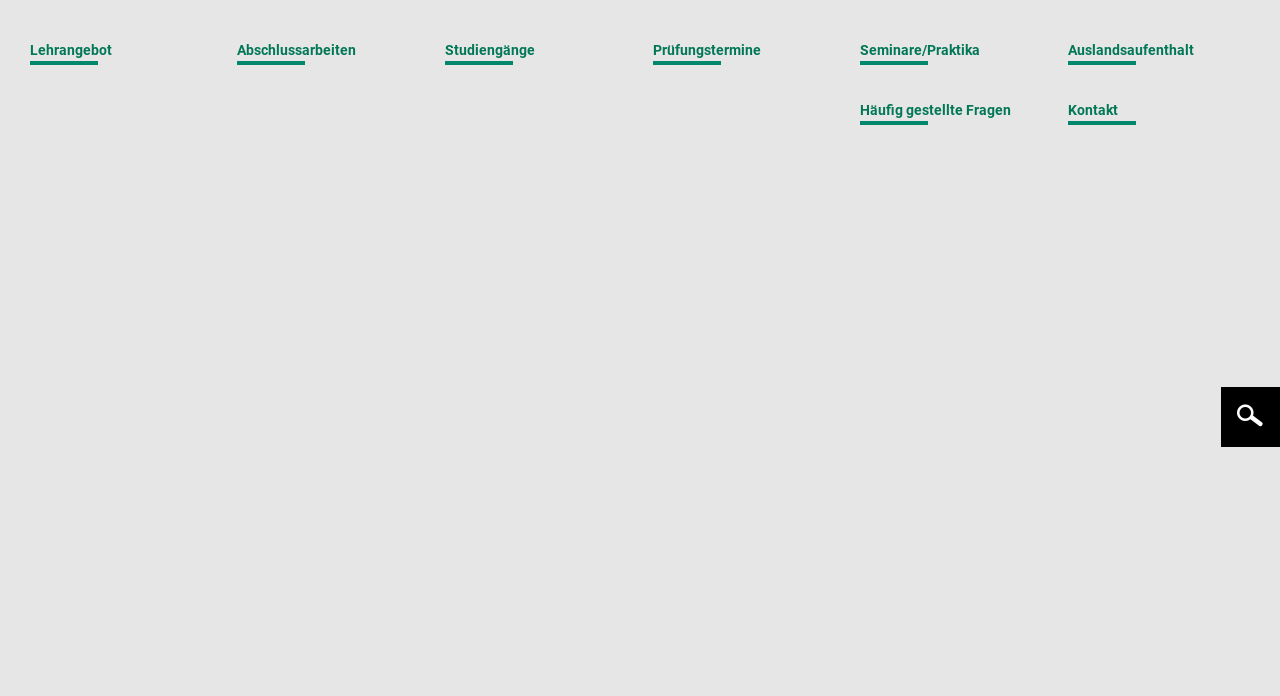Find the bounding box coordinates of the clickable area that will achieve the following instruction: "Switch to English".

[0.923, 0.042, 0.937, 0.065]